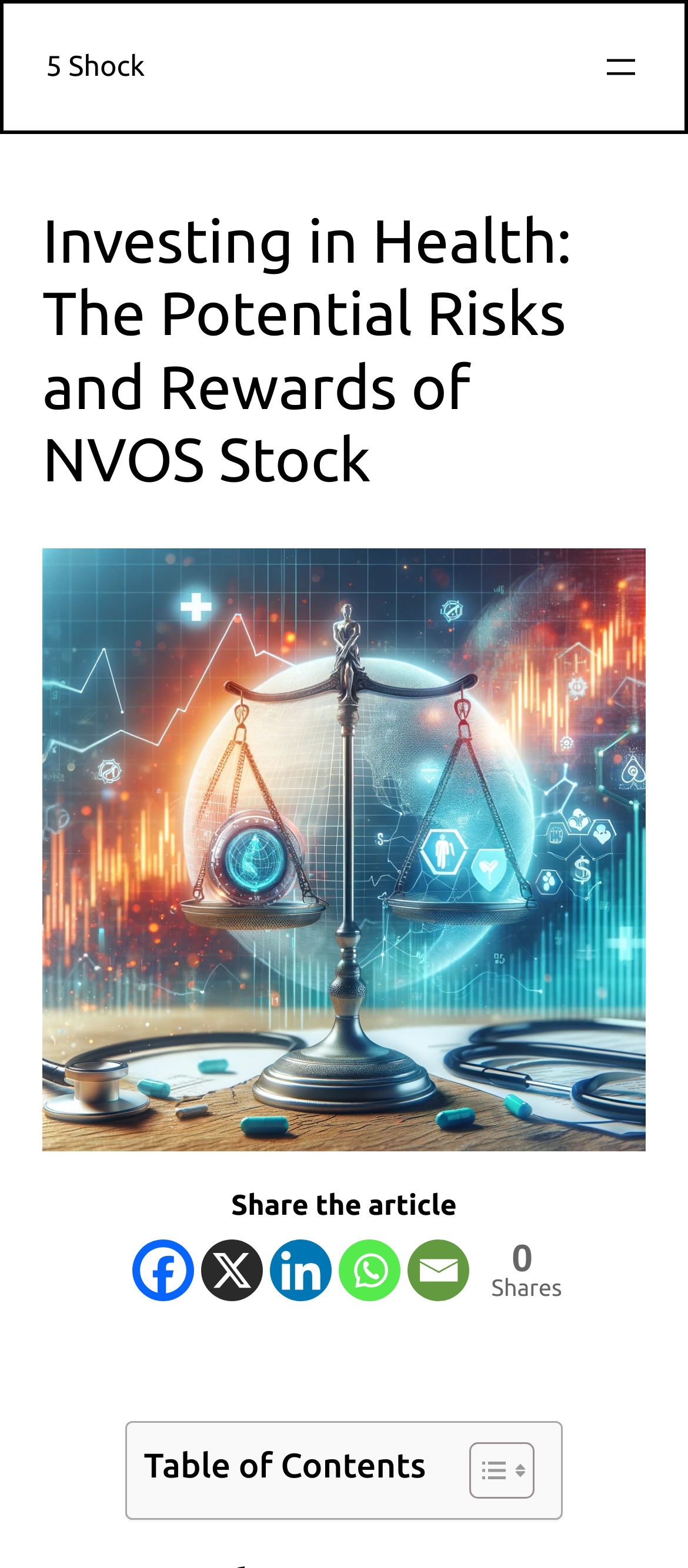Please indicate the bounding box coordinates of the element's region to be clicked to achieve the instruction: "Share the article on Facebook". Provide the coordinates as four float numbers between 0 and 1, i.e., [left, top, right, bottom].

[0.191, 0.79, 0.281, 0.829]